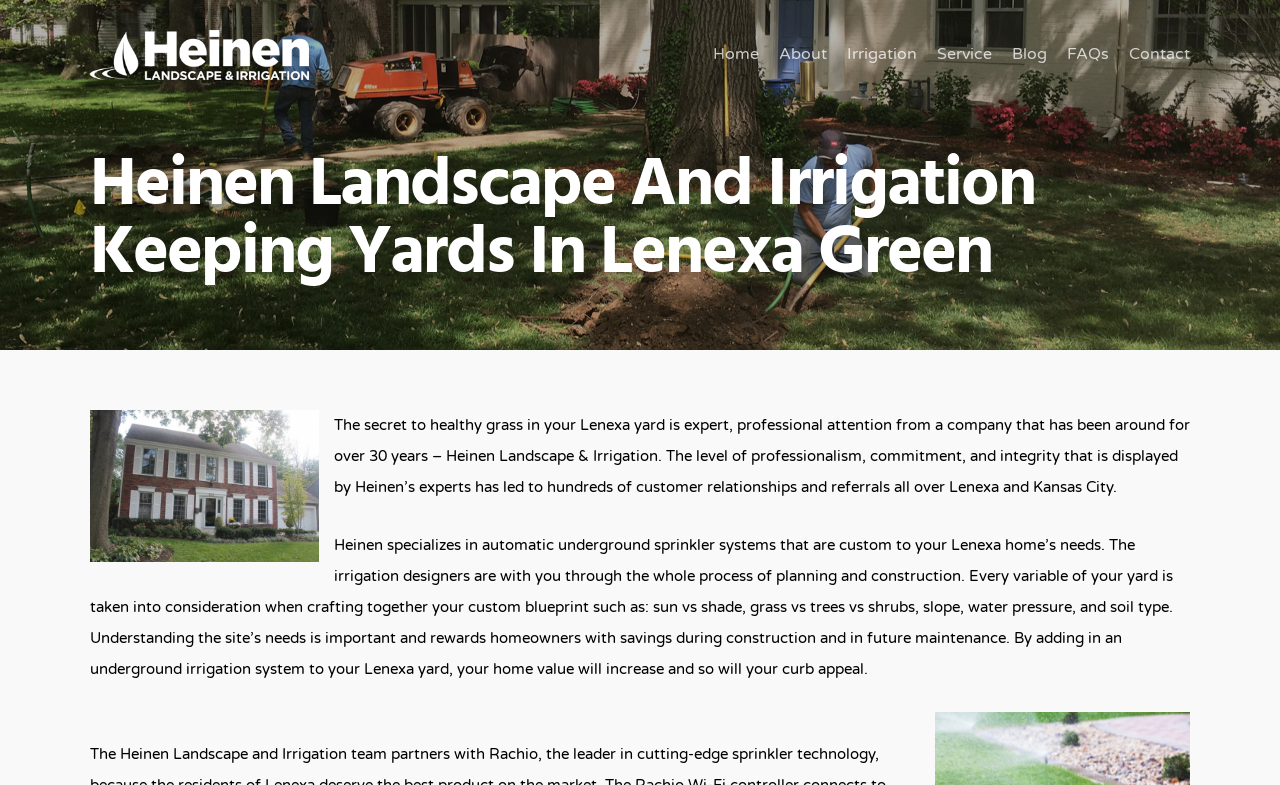Highlight the bounding box coordinates of the element that should be clicked to carry out the following instruction: "Go to the Home page". The coordinates must be given as four float numbers ranging from 0 to 1, i.e., [left, top, right, bottom].

[0.557, 0.013, 0.593, 0.138]